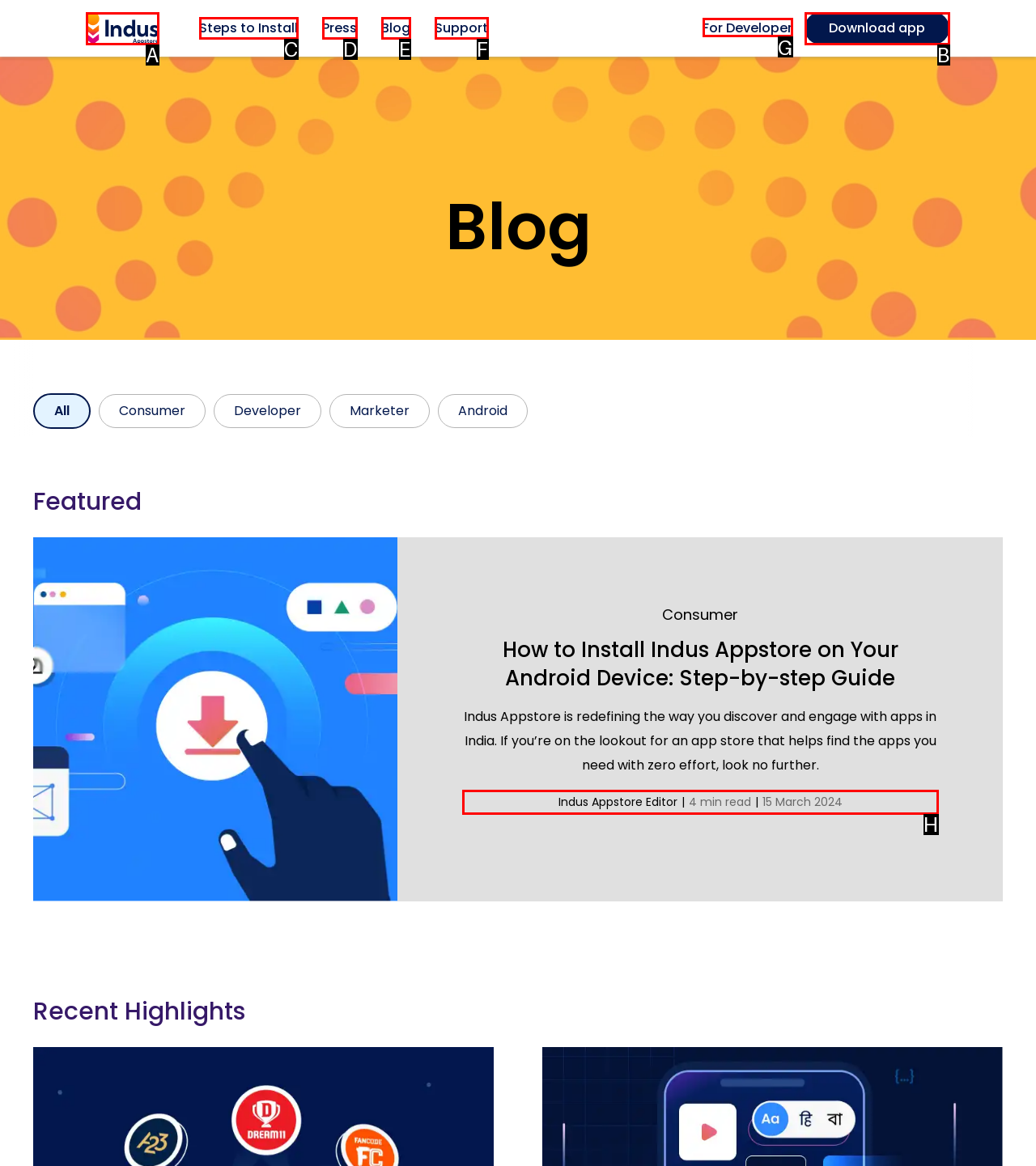Choose the HTML element that best fits the description: Download app. Answer with the option's letter directly.

B